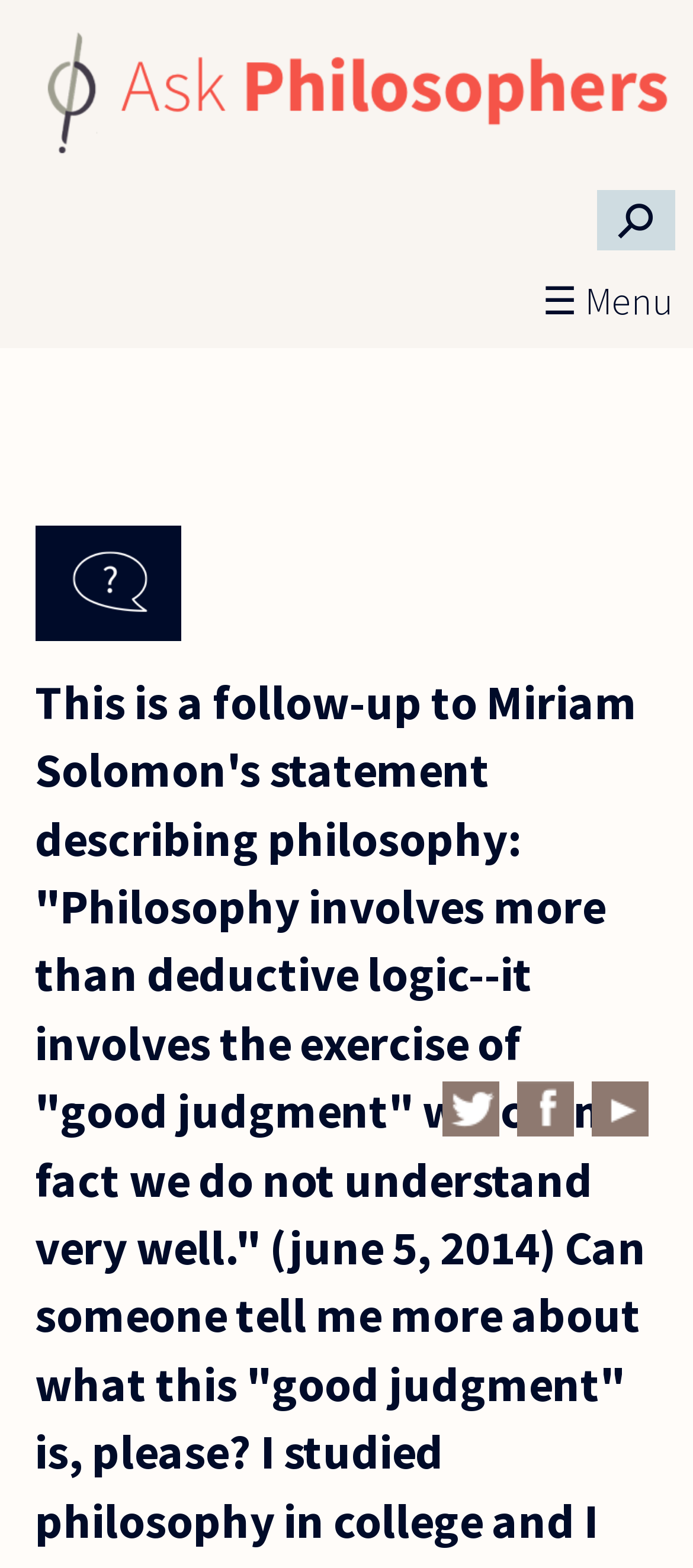How many links are there in the top navigation bar? Refer to the image and provide a one-word or short phrase answer.

3